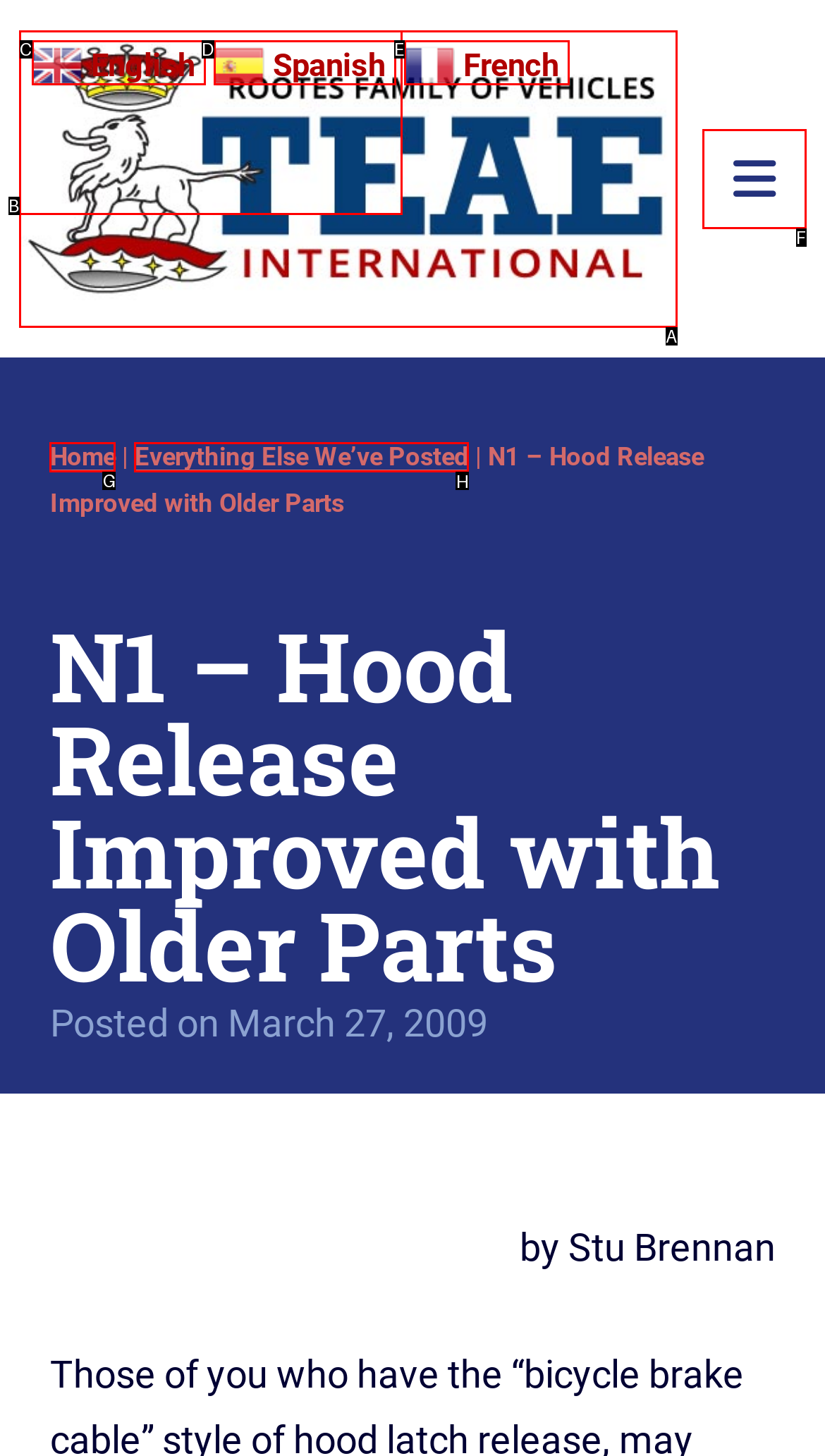Identify which lettered option completes the task: Go to the home page. Provide the letter of the correct choice.

G